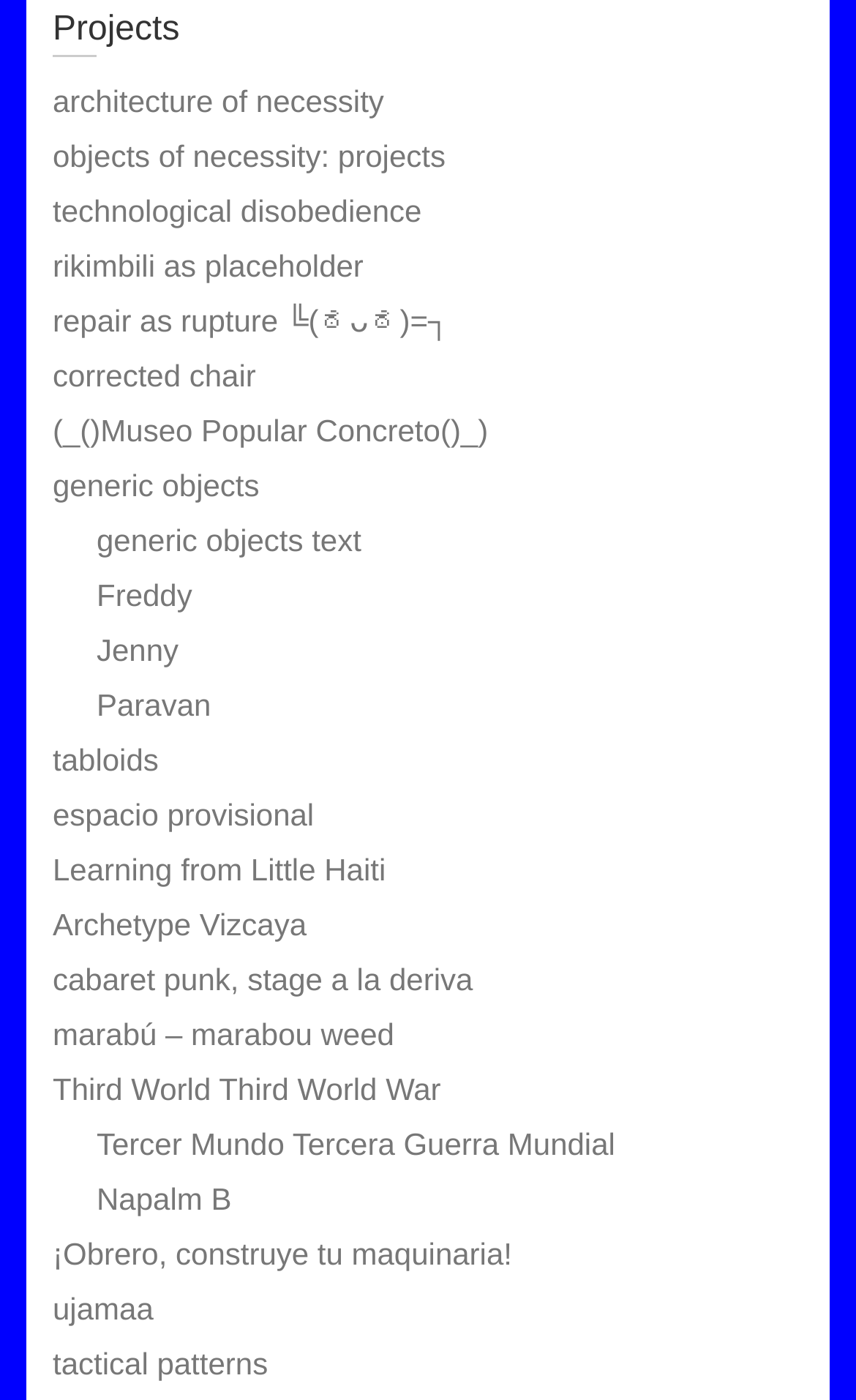Provide the bounding box coordinates of the HTML element described by the text: "architecture of necessity". The coordinates should be in the format [left, top, right, bottom] with values between 0 and 1.

[0.062, 0.06, 0.449, 0.085]